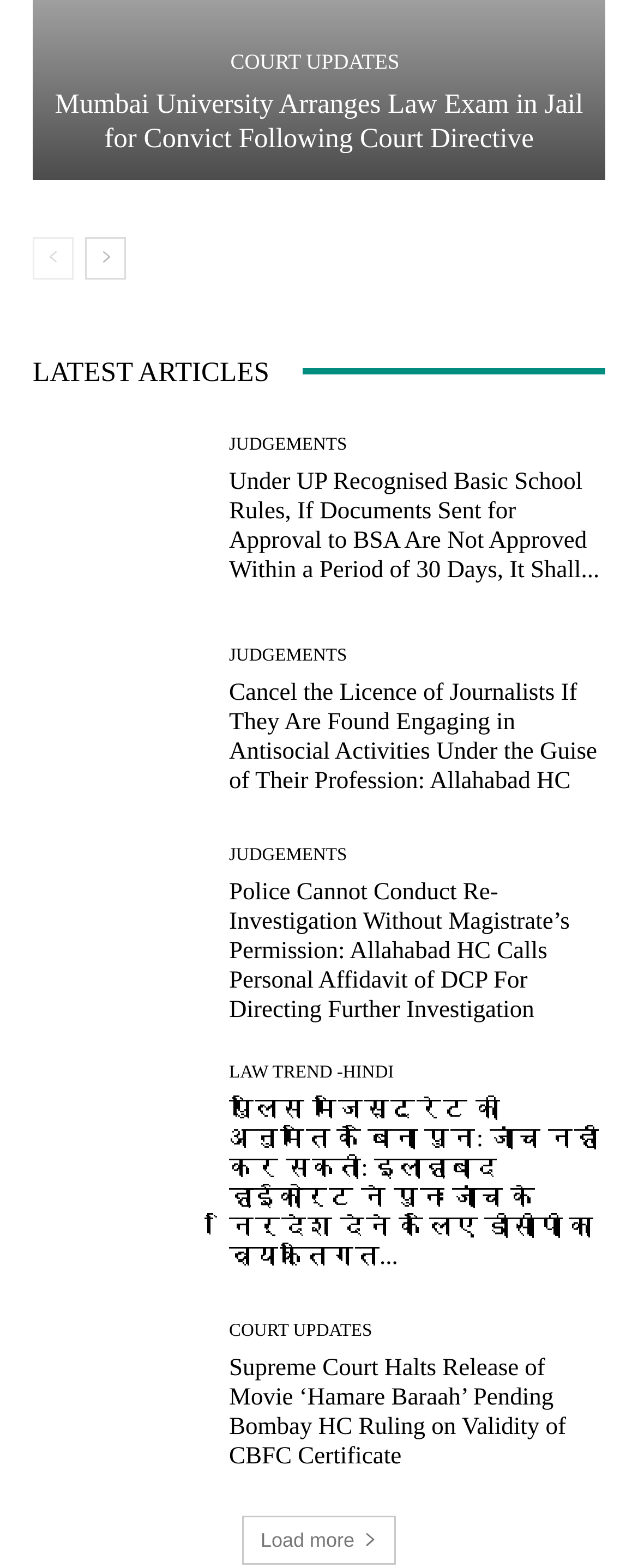Please determine the bounding box coordinates of the element's region to click for the following instruction: "Read Mumbai University Arranges Law Exam in Jail for Convict Following Court Directive".

[0.077, 0.057, 0.923, 0.099]